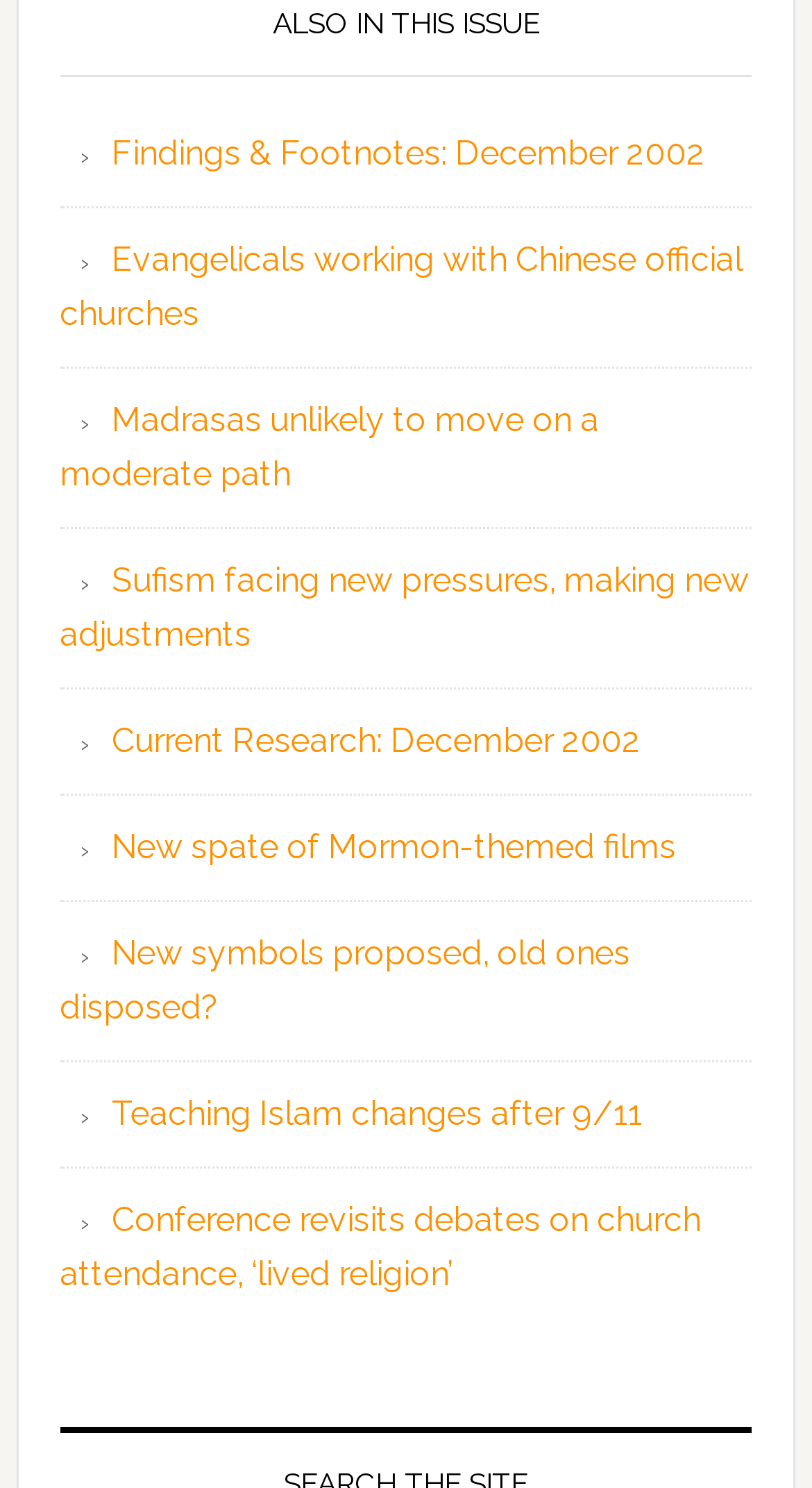Determine the bounding box coordinates of the clickable area required to perform the following instruction: "Read about evangelicals working with Chinese official churches". The coordinates should be represented as four float numbers between 0 and 1: [left, top, right, bottom].

[0.074, 0.161, 0.915, 0.224]